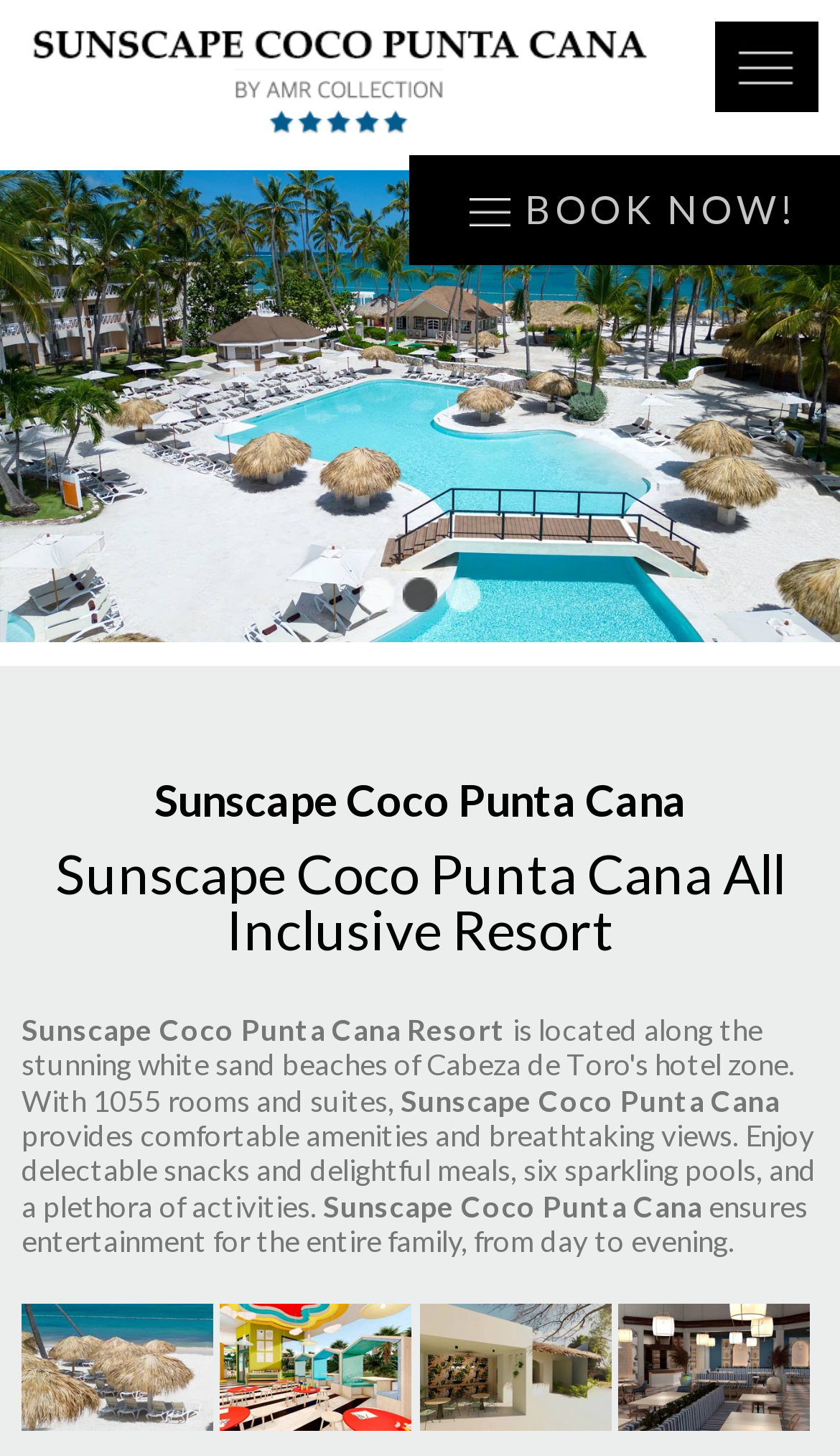What is the name of the resort? From the image, respond with a single word or brief phrase.

Sunscape Coco Punta Cana